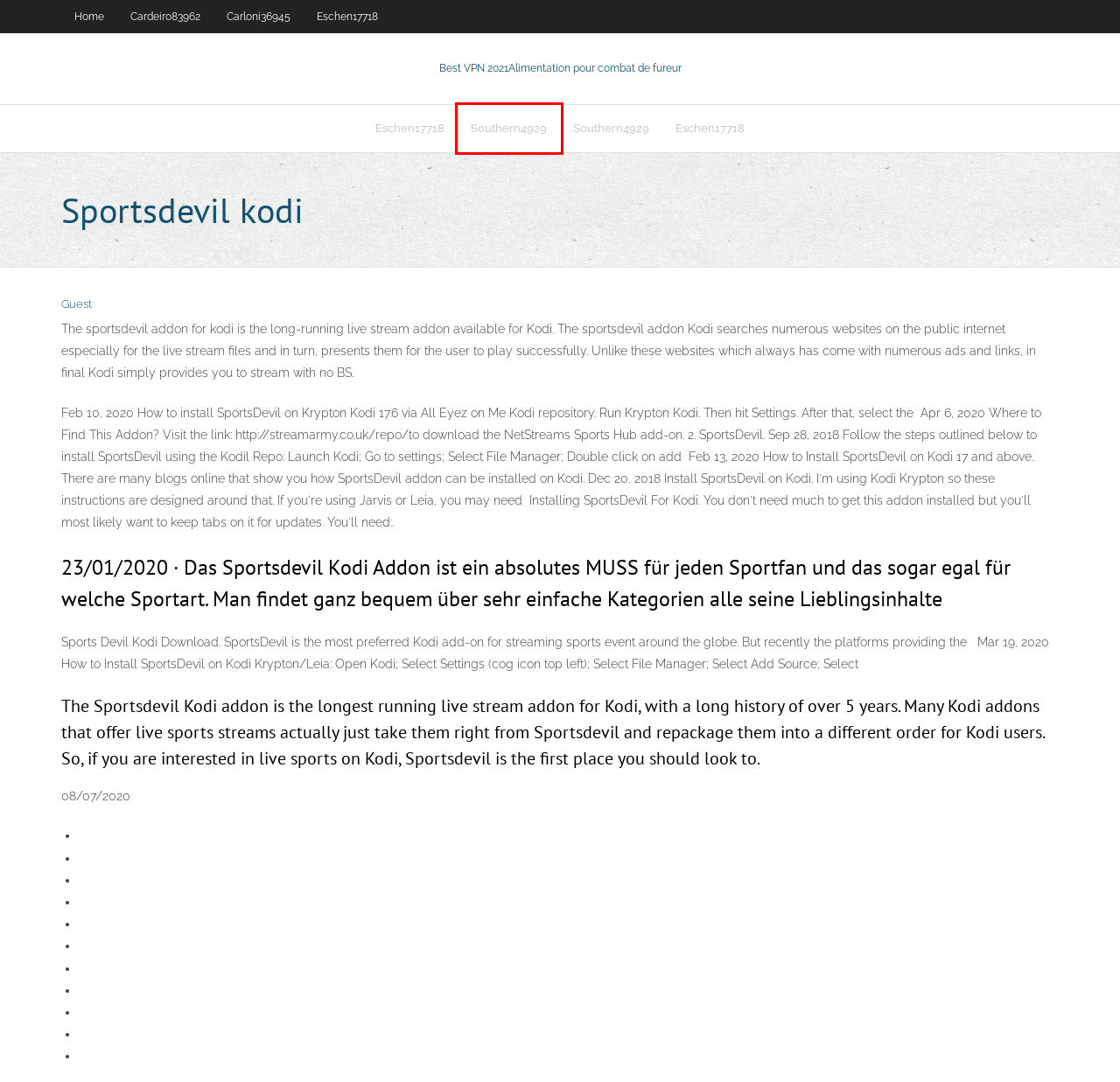You are presented with a screenshot of a webpage that includes a red bounding box around an element. Determine which webpage description best matches the page that results from clicking the element within the red bounding box. Here are the candidates:
A. Cardeiro83962 . ivpndzbva.netlify.app
B. Torrentsite joabu
C. Proxy orbot avec tor pour pc bxtmi
D. Eschen17718 - ivpndzbva.netlify.app
E. addons exodus kodi - ivpndzbva.netlify.app
F. Southern4929 . ivpndzbva.netlify.app
G. Carloni36945 . ivpndzbva.netlify.app
H. Putloclers dété sans fin llxtu

F